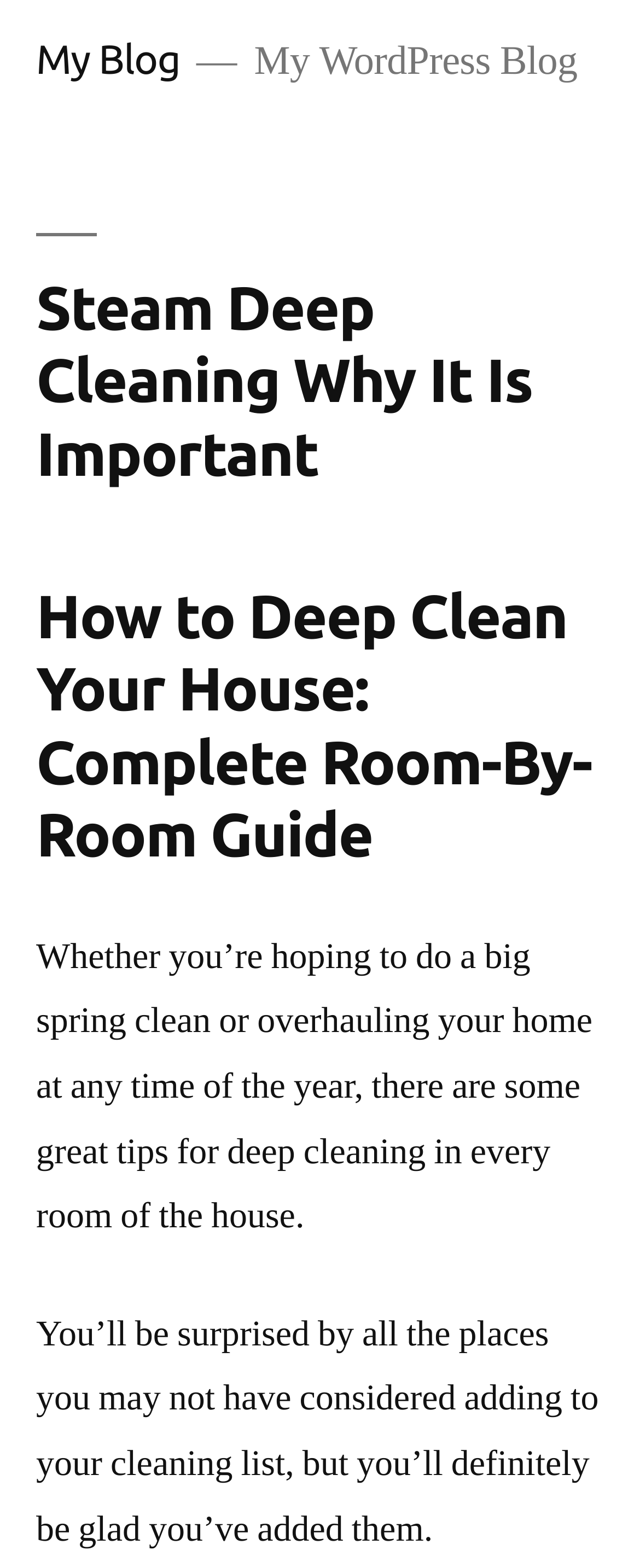Identify the primary heading of the webpage and provide its text.

Steam Deep Cleaning Why It Is Important